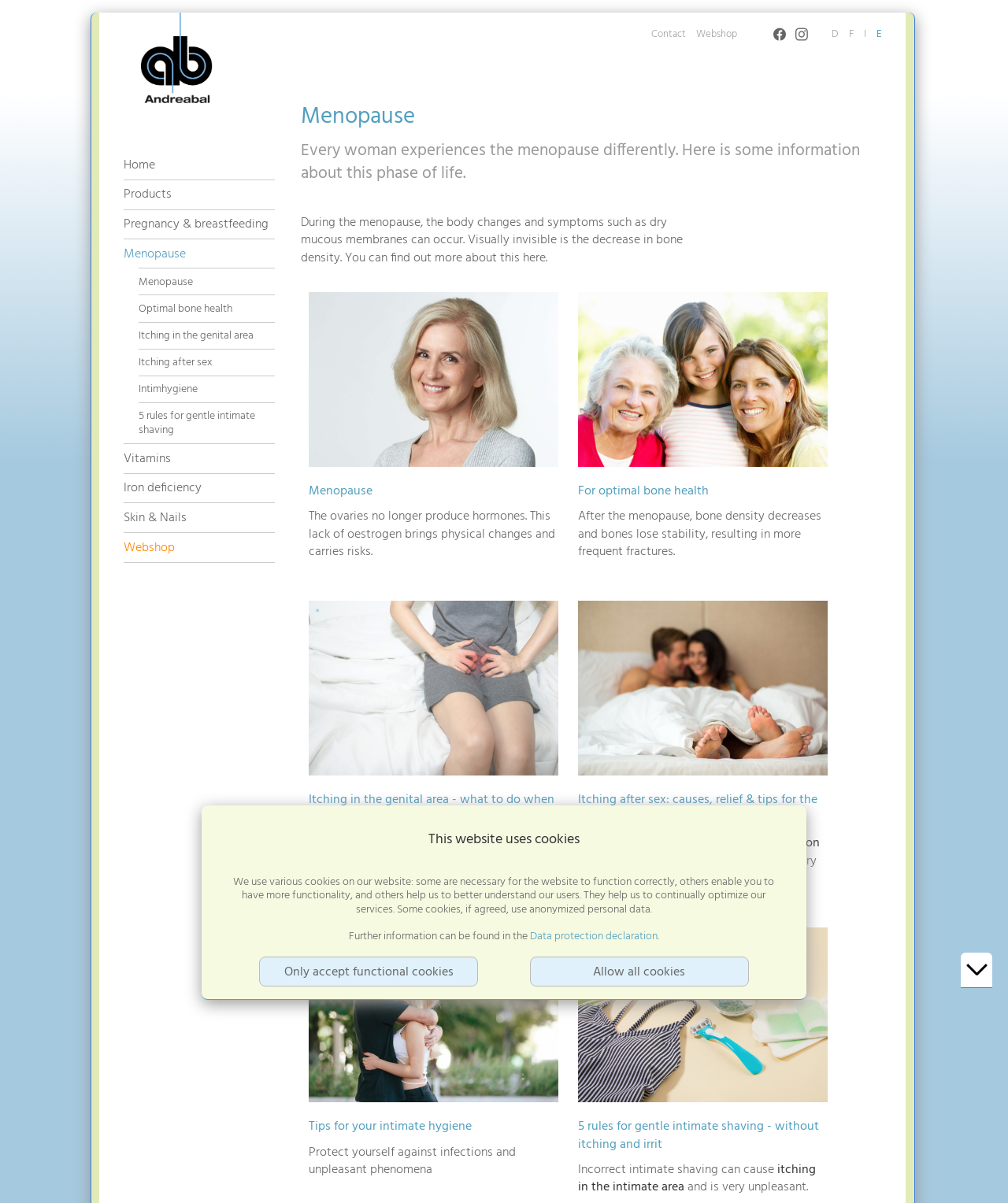Answer the question with a brief word or phrase:
How many links are there in the top navigation bar?

7